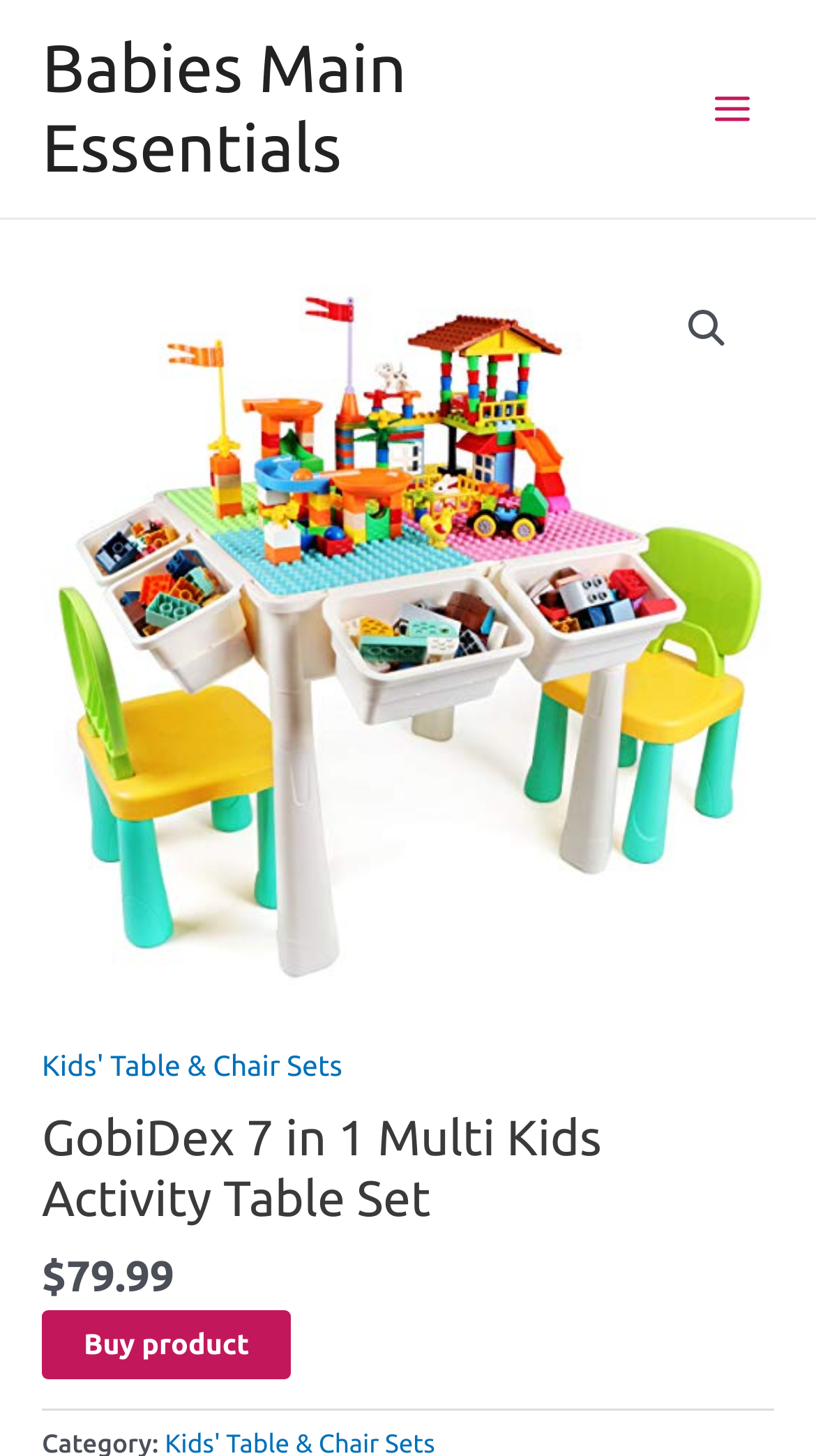Identify the bounding box for the described UI element: "Main Menu".

[0.848, 0.047, 0.949, 0.103]